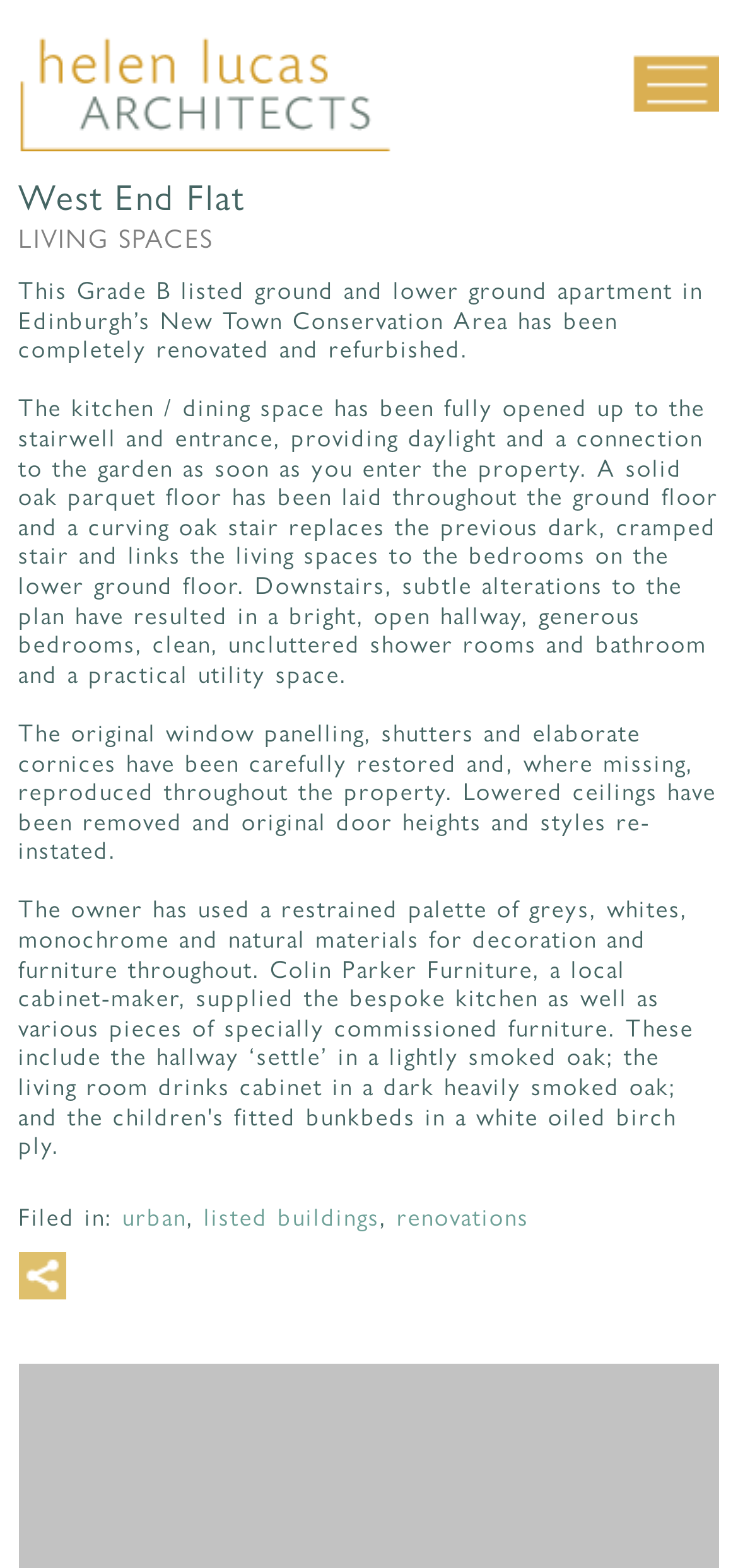Can you pinpoint the bounding box coordinates for the clickable element required for this instruction: "View the brochures"? The coordinates should be four float numbers between 0 and 1, i.e., [left, top, right, bottom].

None